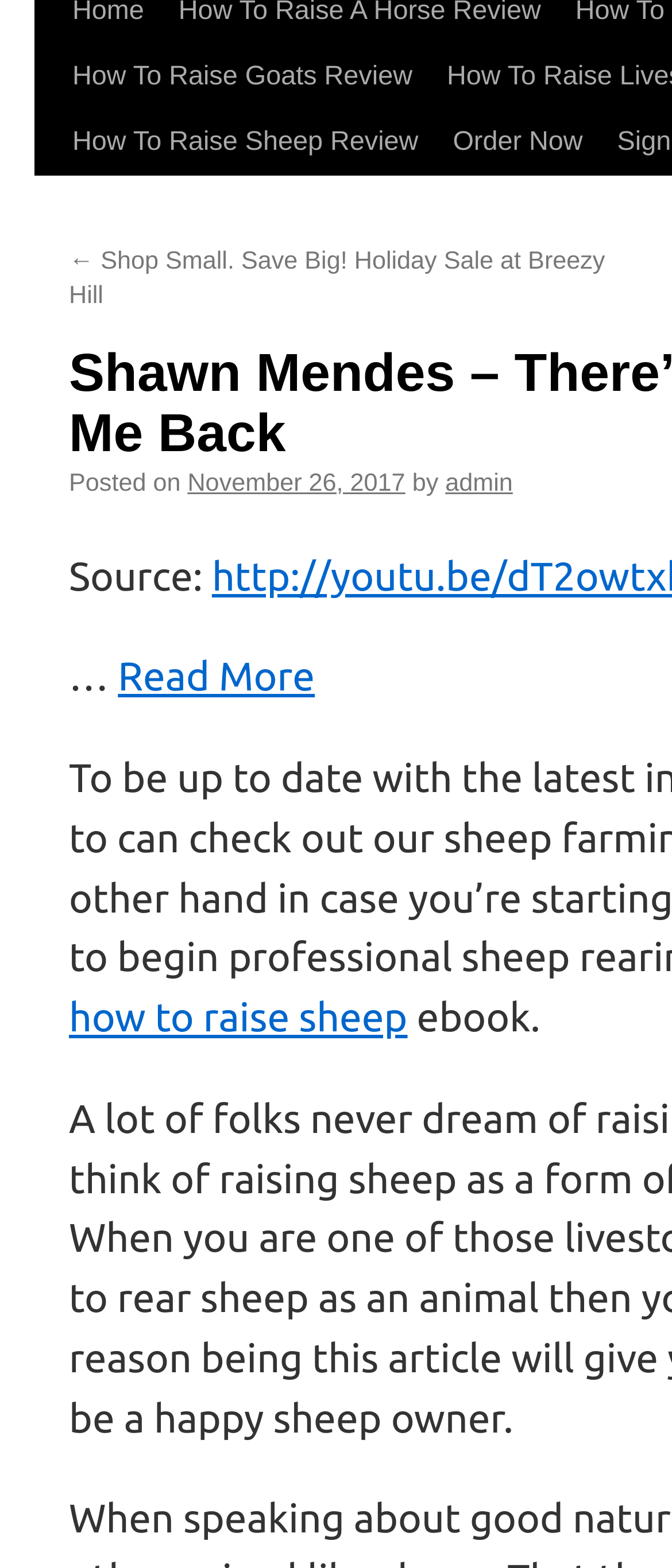Locate the bounding box coordinates for the element described below: "How To Raise Livestock Review". The coordinates must be four float values between 0 and 1, formatted as [left, top, right, bottom].

[0.082, 0.07, 0.605, 0.154]